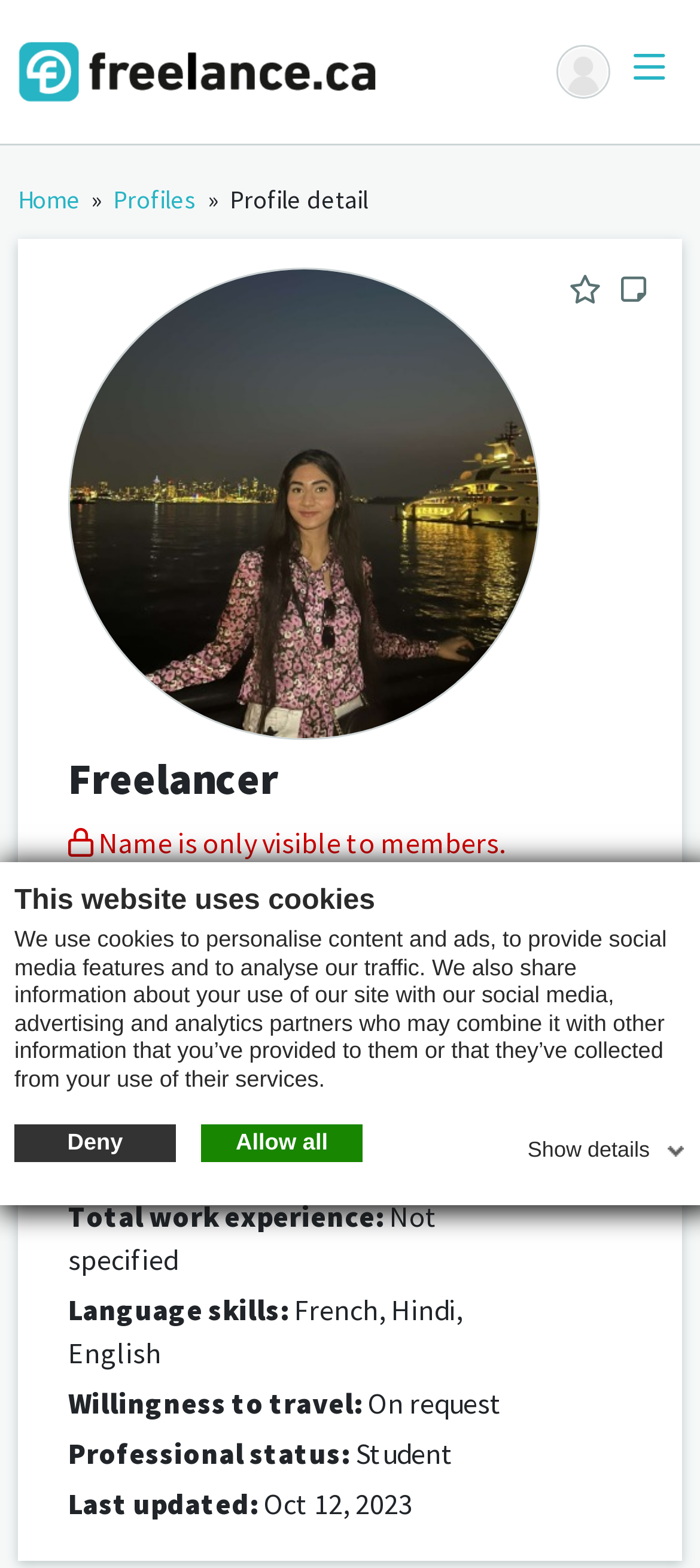Produce an elaborate caption capturing the essence of the webpage.

This webpage appears to be a freelancer's profile page. At the top, there is a notification about the website using cookies, with options to deny, allow all, or show details. Below this notification, there are two social media links on the left and right sides of the page, respectively. 

On the top-right corner, there is a navigation toggle button. Below this button, there is a horizontal navigation menu with links to "Home", "Profiles", and "Profile detail". 

The main content of the page is divided into two sections. On the left side, there is a large profile picture. Above the profile picture, there is a heading that reads "Freelancer". Below the profile picture, there are several sections of information, including the freelancer's name (which is only visible to members), availability, location, hourly rate, total work experience, language skills, willingness to travel, professional status, and last updated date. 

On the right side of the page, there are two buttons: "Offer project" and "Contact". There are also two social media links at the top of this section.